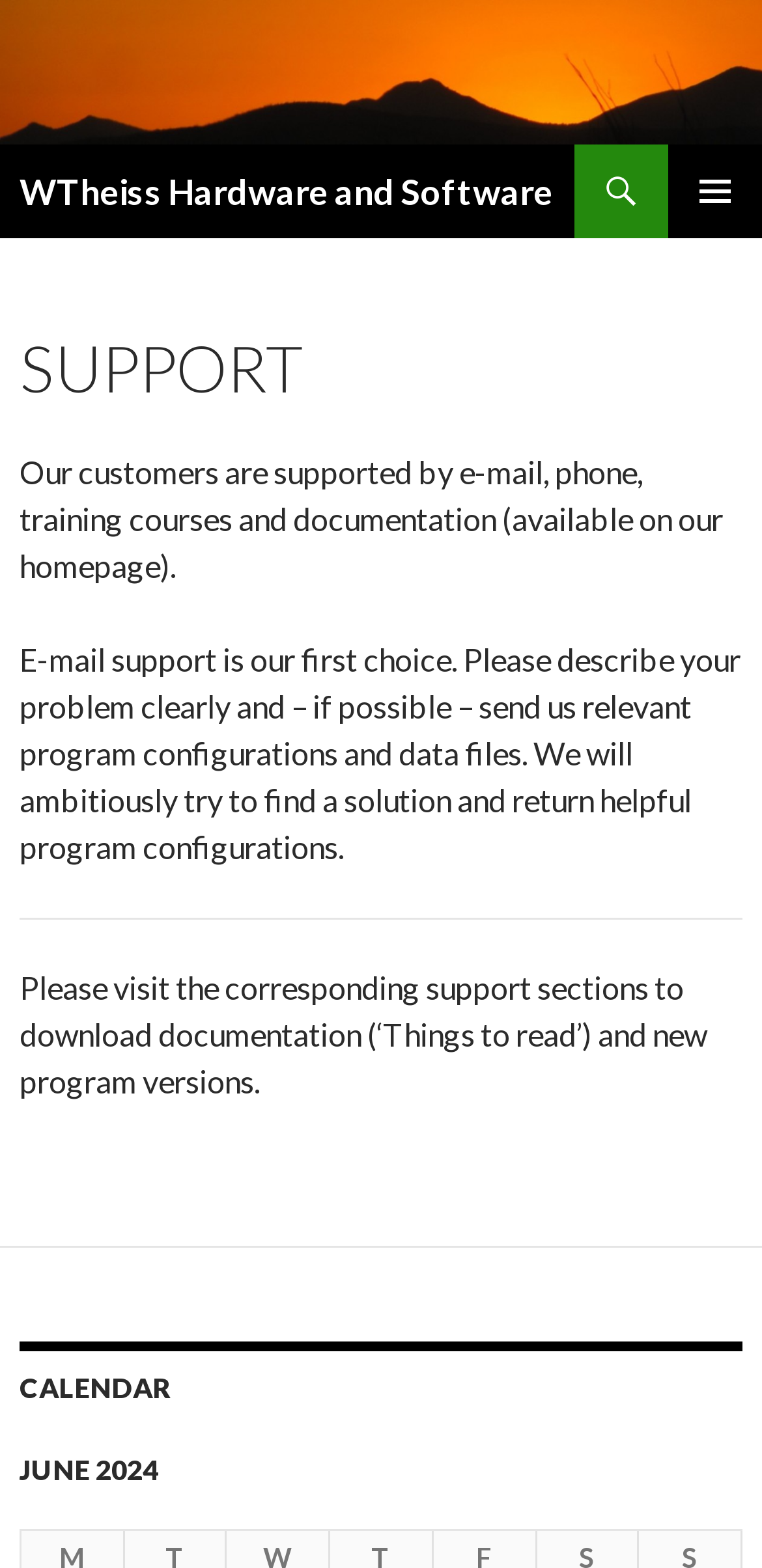Please identify the primary heading of the webpage and give its text content.

WTheiss Hardware and Software